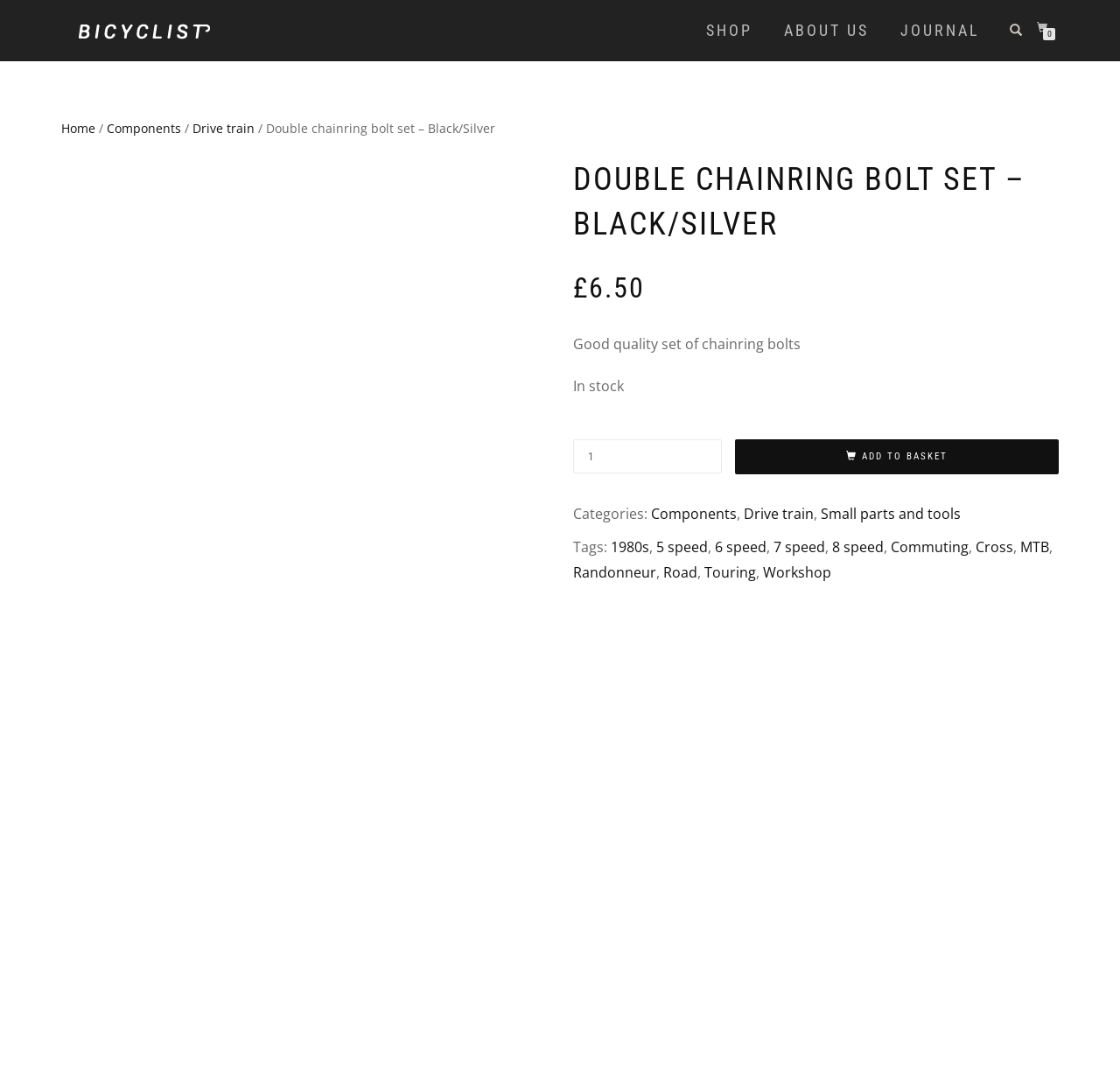Pinpoint the bounding box coordinates of the area that must be clicked to complete this instruction: "View the product details".

[0.055, 0.44, 0.488, 0.457]